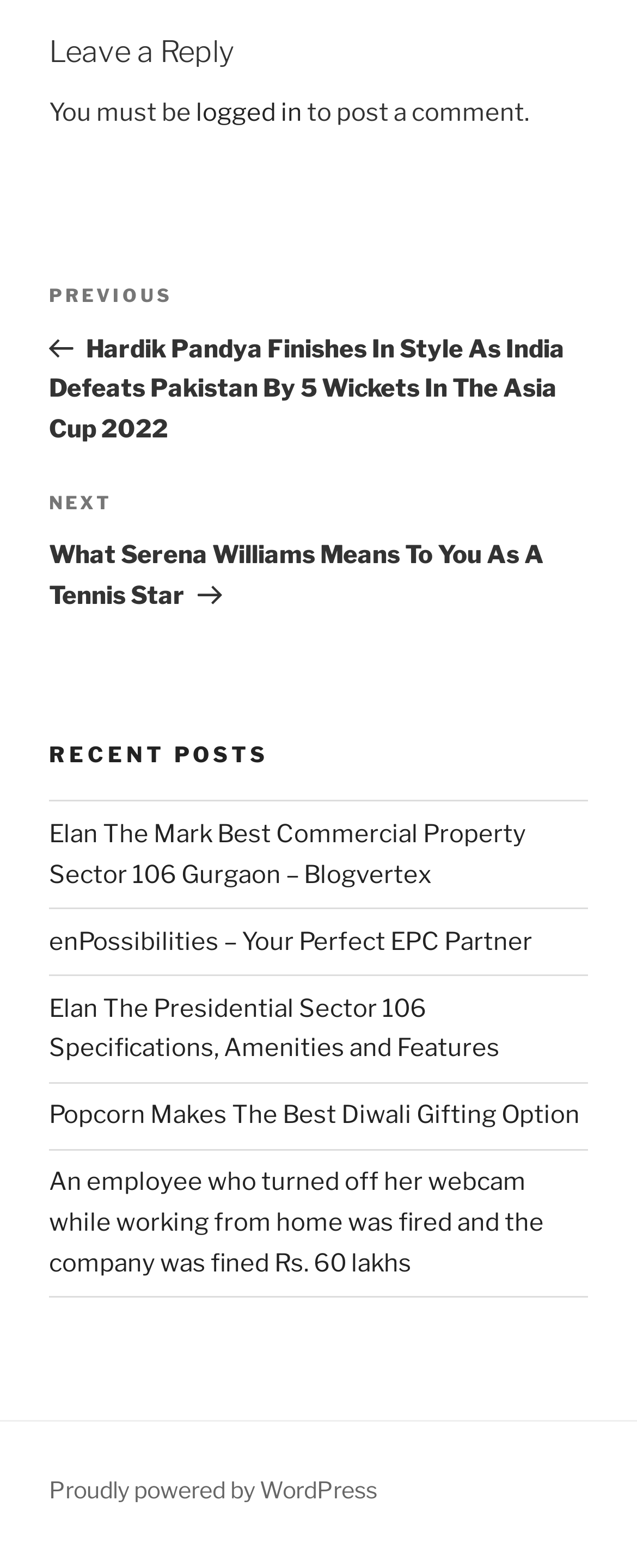Using the information in the image, could you please answer the following question in detail:
What is the last recent post?

I looked at the 'Recent Posts' section and found the last link, which is 'An employee who turned off her webcam while working from home was fired and the company was fined Rs. 60 lakhs'.